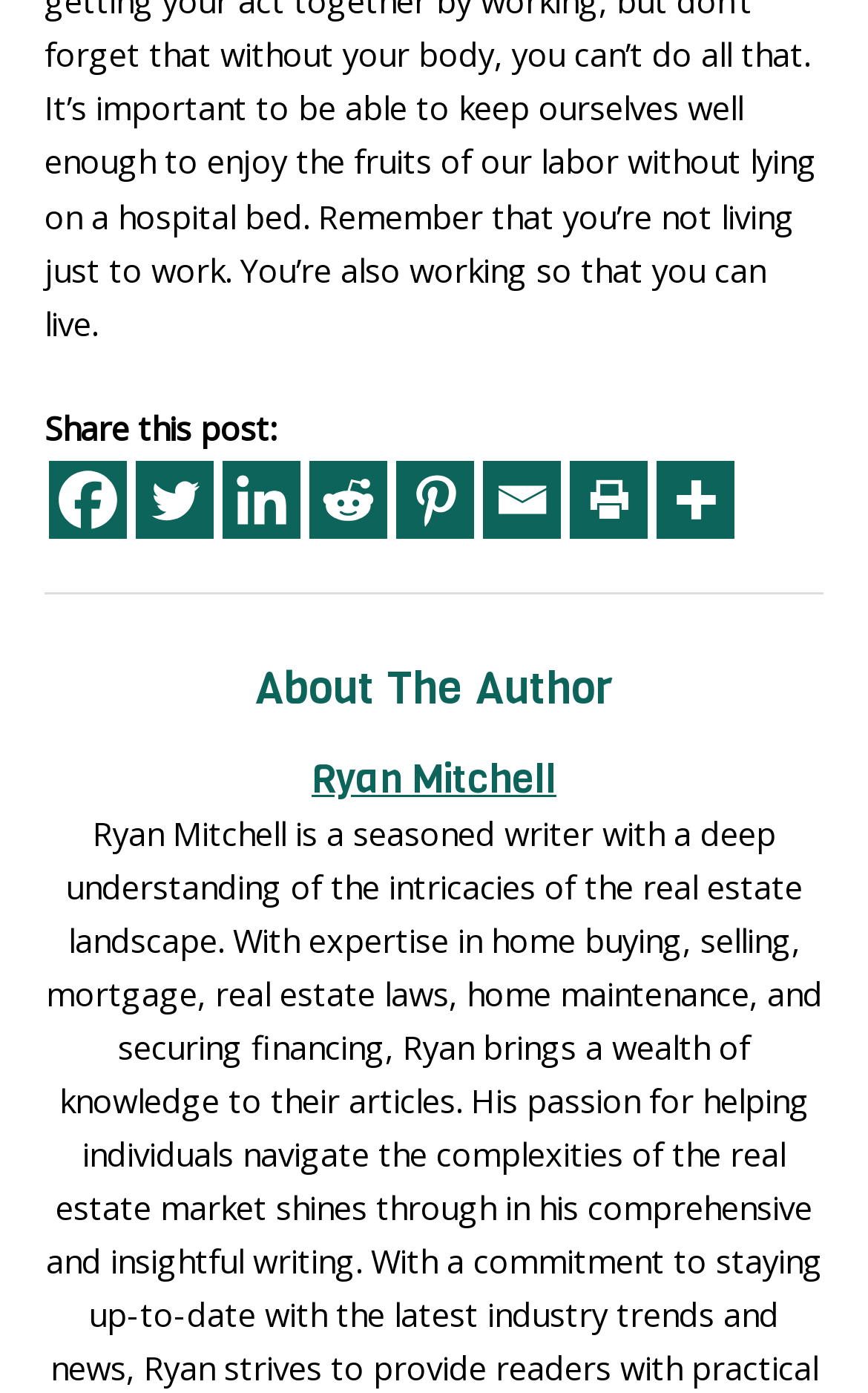What social media platforms can you share this post on?
Please utilize the information in the image to give a detailed response to the question.

The webpage has a section labeled 'Share this post:' with links to various social media platforms, including Facebook, Twitter, Linkedin, Reddit, and Pinterest, allowing users to share the content on these platforms.